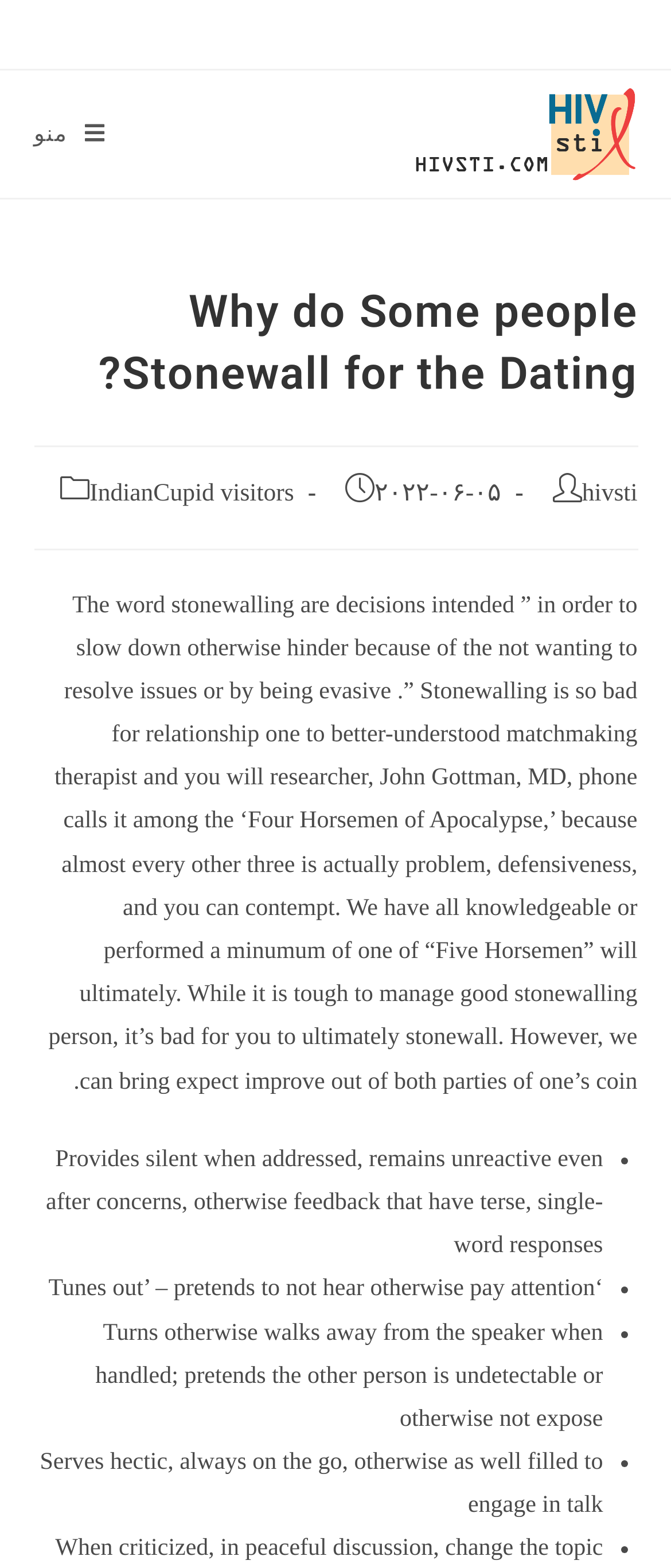Provide a brief response to the question below using one word or phrase:
What is the author of the post?

hivsti